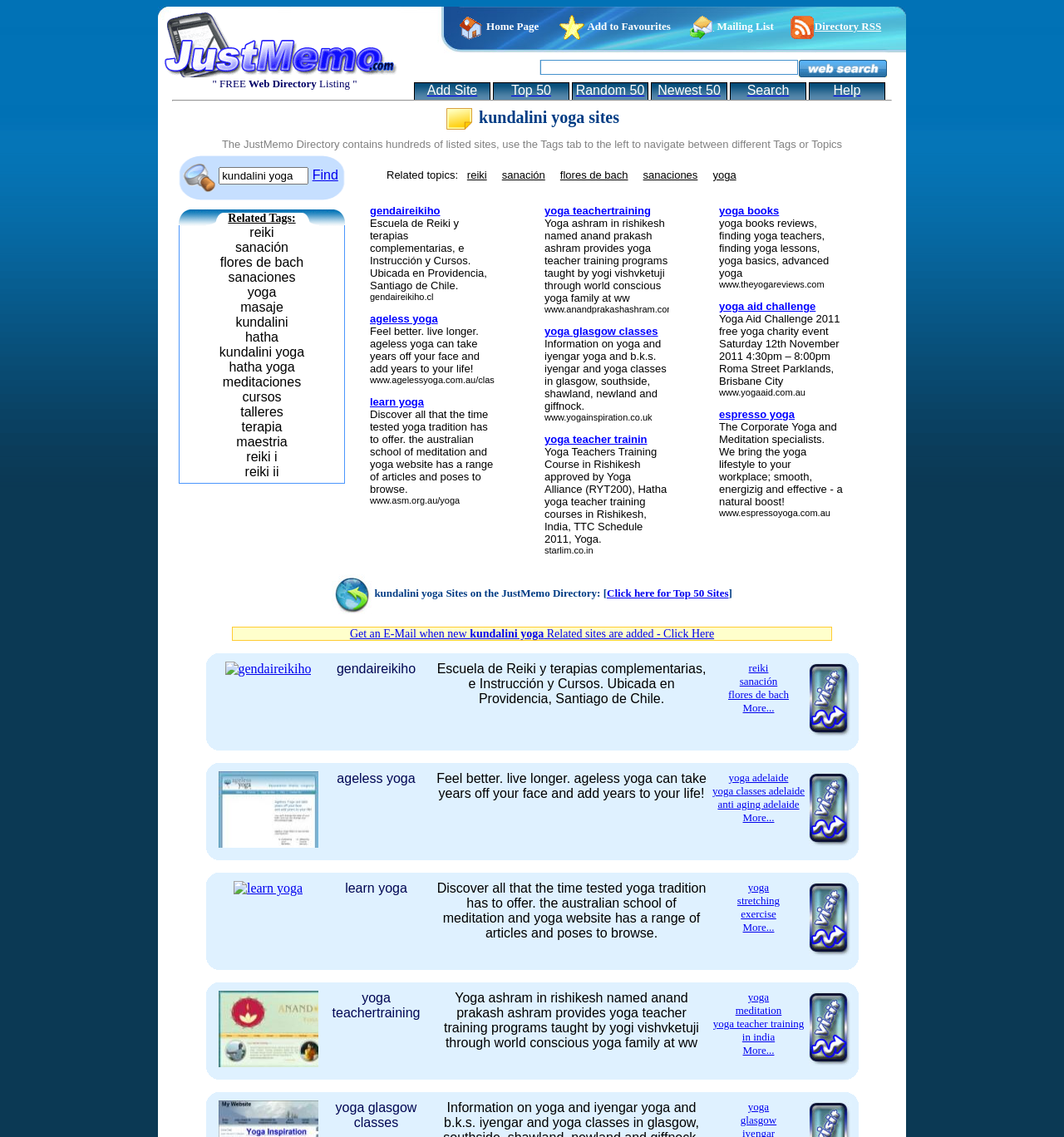Identify the bounding box coordinates of the area that should be clicked in order to complete the given instruction: "Click on the 'Advantages of Cold Storage Transport' link". The bounding box coordinates should be four float numbers between 0 and 1, i.e., [left, top, right, bottom].

None